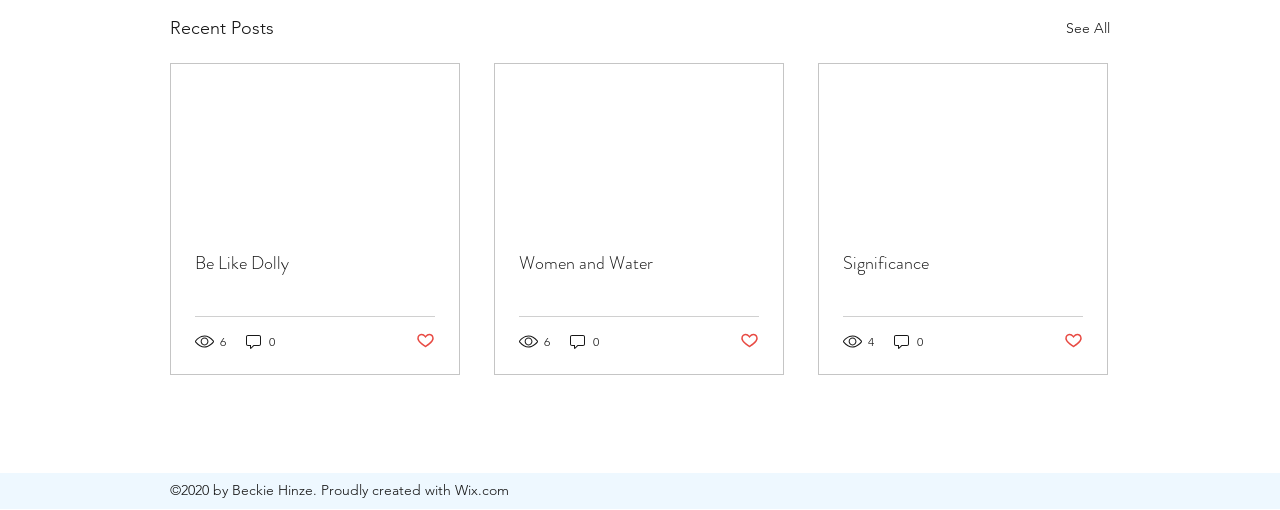What is the text of the link in the third article?
Using the image as a reference, answer with just one word or a short phrase.

Significance